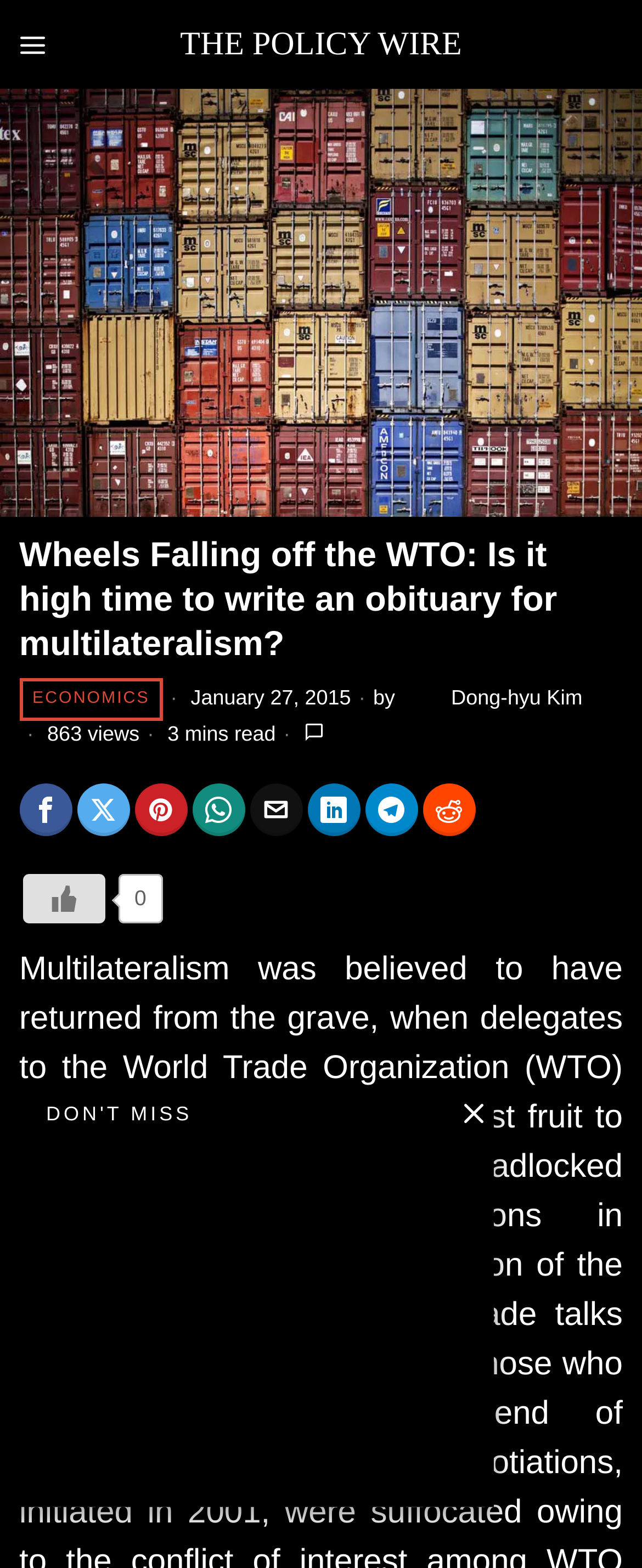Please specify the bounding box coordinates of the region to click in order to perform the following instruction: "View all the interviews".

None